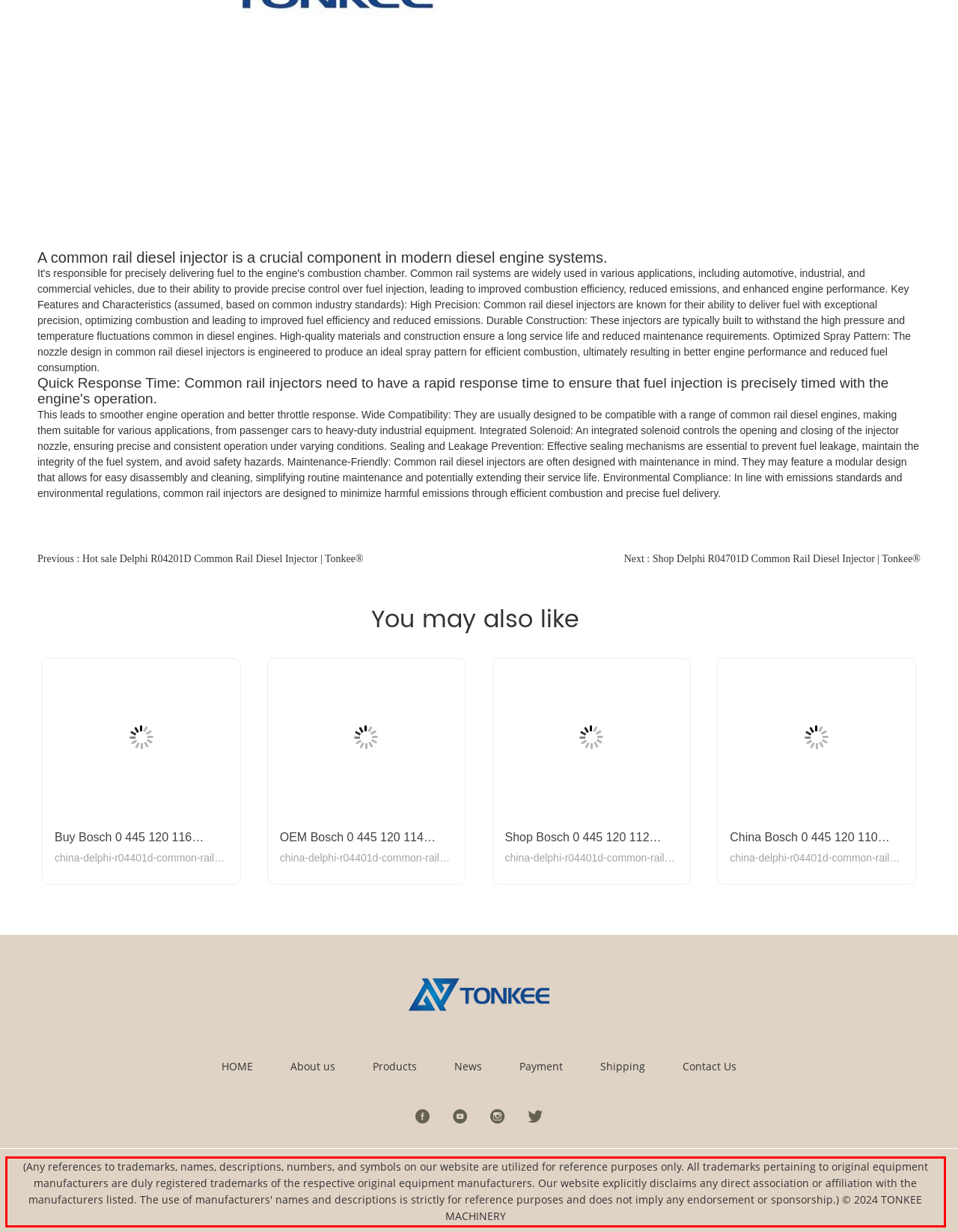Given a screenshot of a webpage, identify the red bounding box and perform OCR to recognize the text within that box.

(Any references to trademarks, names, descriptions, numbers, and symbols on our website are utilized for reference purposes only. All trademarks pertaining to original equipment manufacturers are duly registered trademarks of the respective original equipment manufacturers. Our website explicitly disclaims any direct association or affiliation with the manufacturers listed. The use of manufacturers' names and descriptions is strictly for reference purposes and does not imply any endorsement or sponsorship.) © 2024 TONKEE MACHINERY